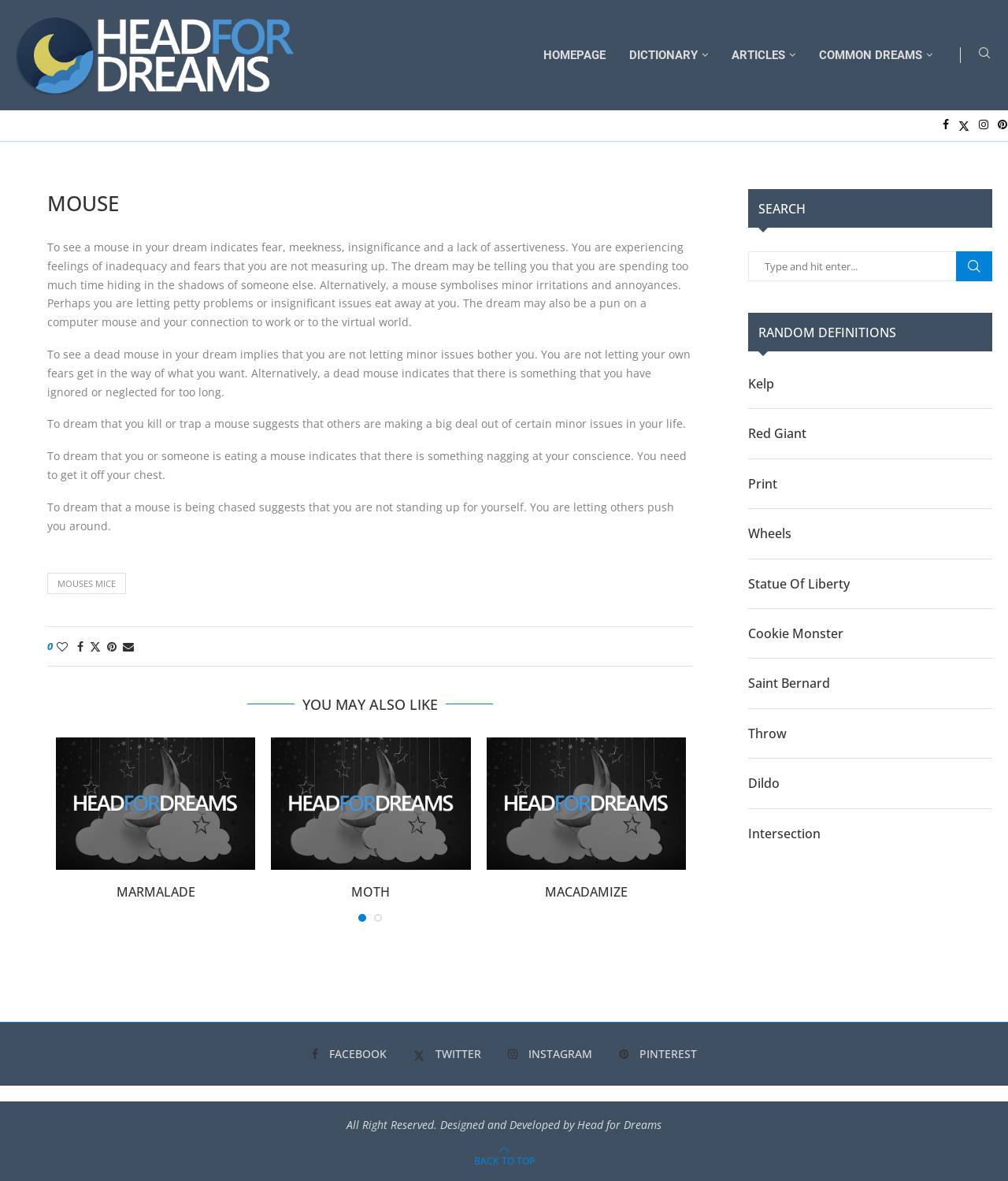Please give a succinct answer to the question in one word or phrase:
What is the purpose of the search bar?

To search the website